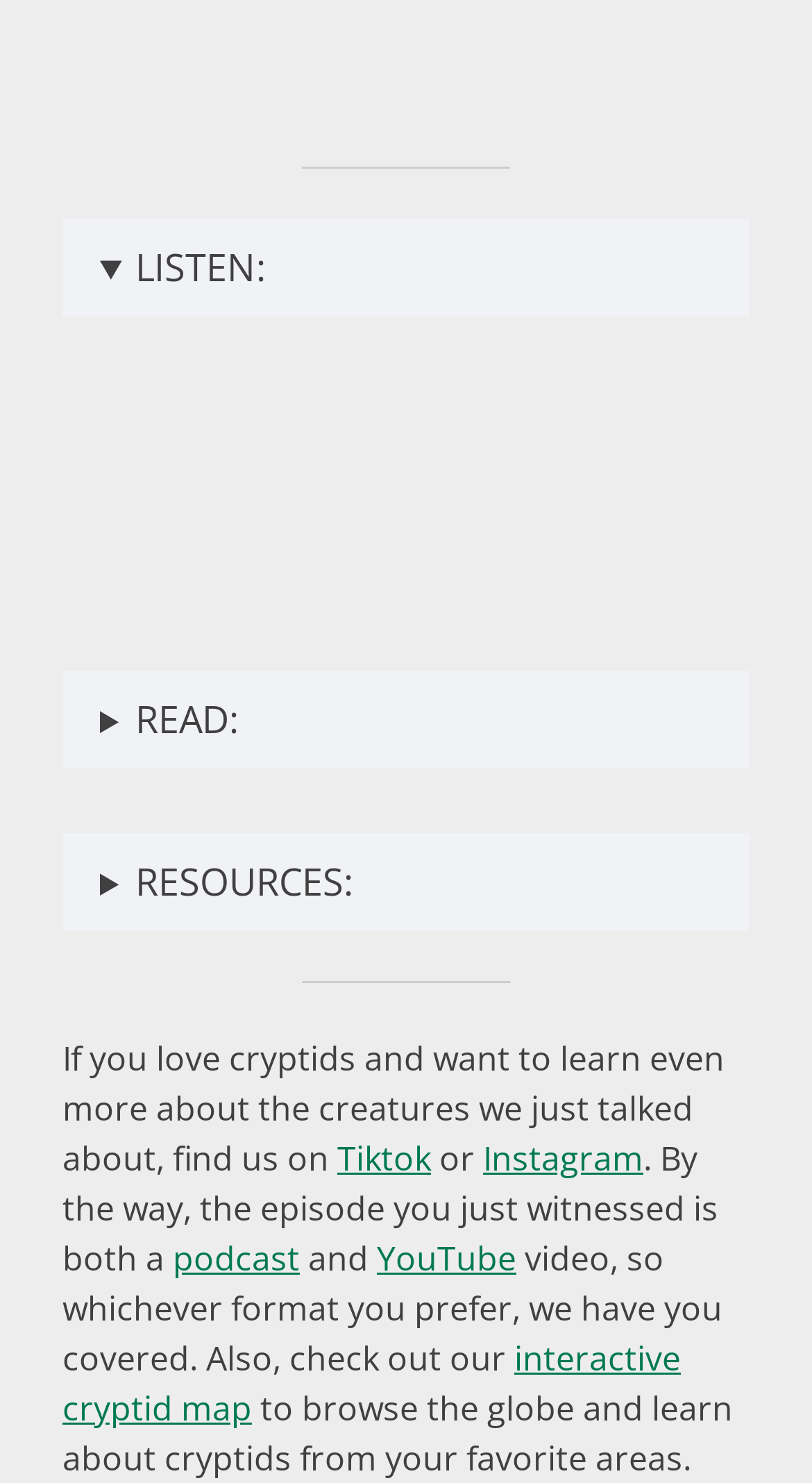What is the name of the interactive map?
We need a detailed and exhaustive answer to the question. Please elaborate.

I found a link at the bottom of the page that says 'interactive cryptid map', which suggests that it is a map that allows users to interact with it and explore cryptids.